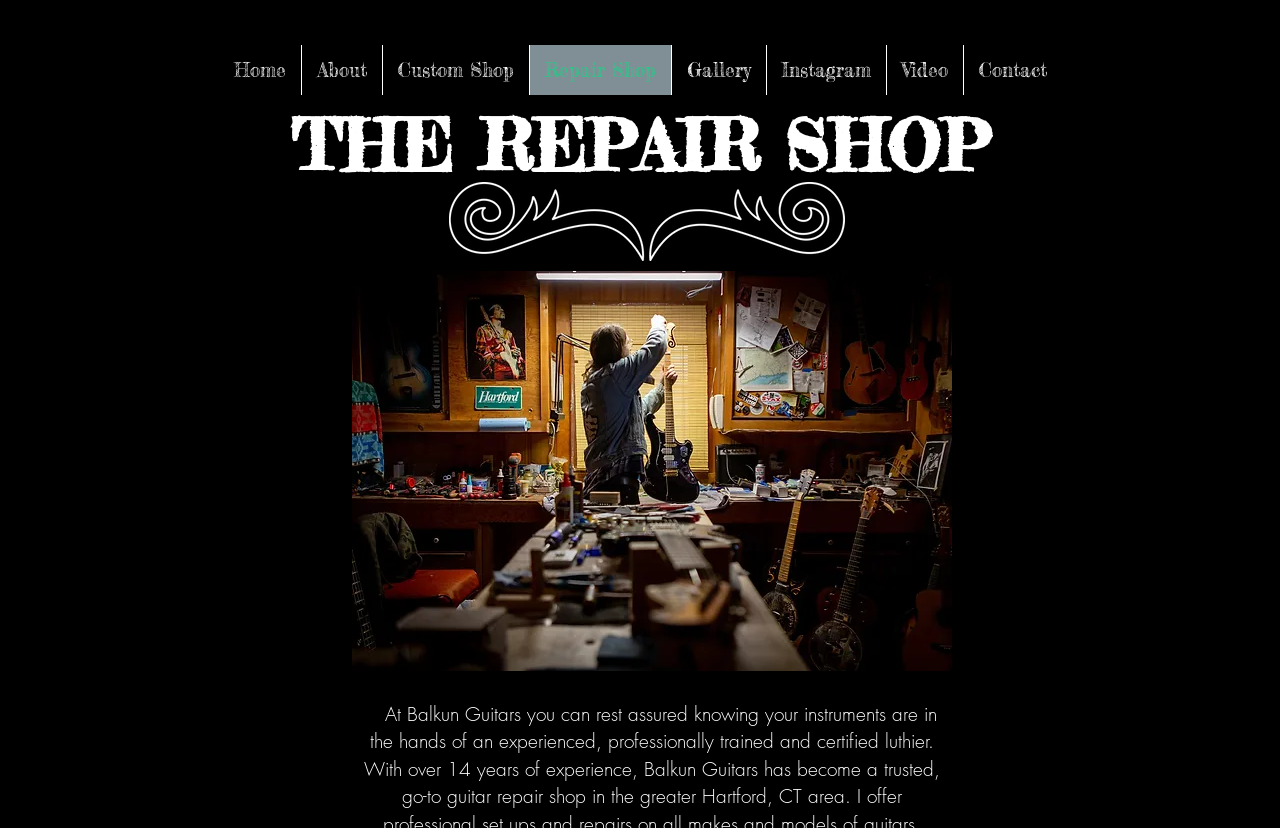What is the relative position of the 'THE REPAIR SHOP' heading?
Based on the visual details in the image, please answer the question thoroughly.

I compared the y1 and y2 coordinates of the 'THE REPAIR SHOP' heading and the image elements, and found that the heading has a top coordinate of 0.121, which is above the top coordinates of the images, indicating that the heading is positioned above the images.